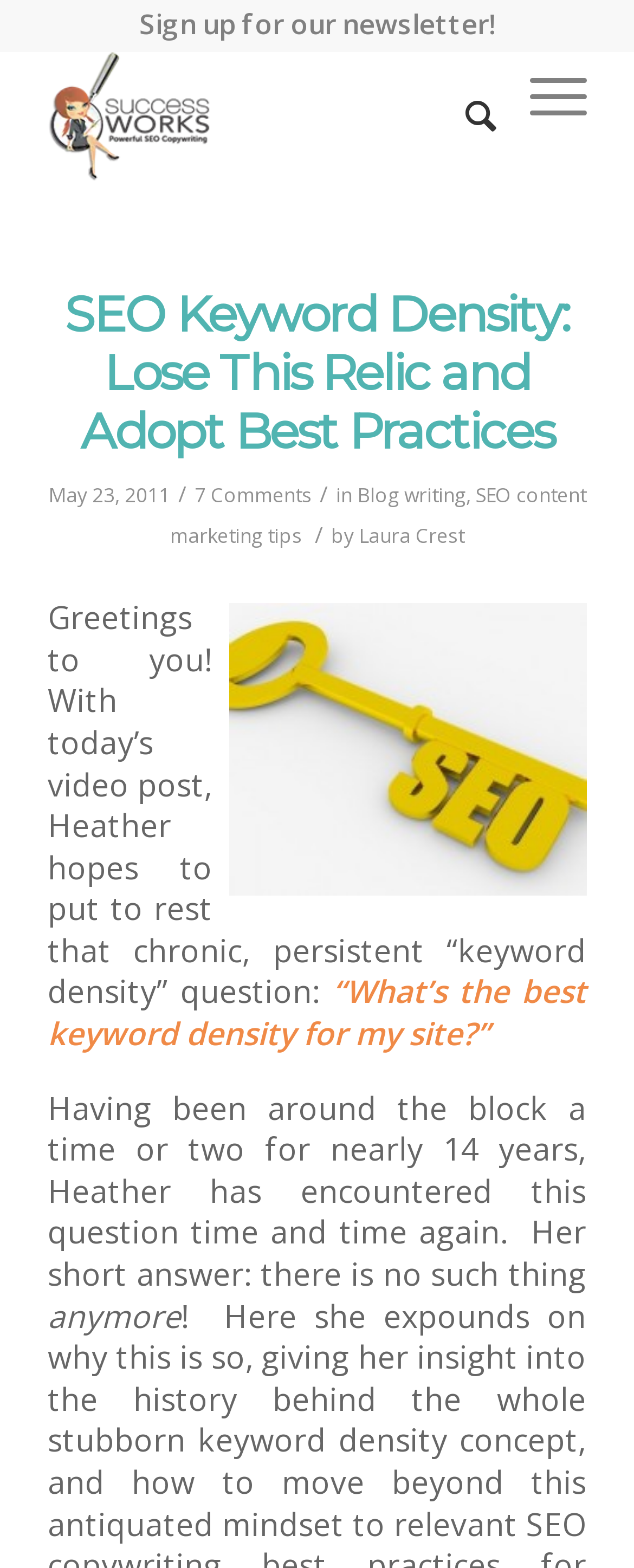What is the topic of the video post?
Based on the screenshot, give a detailed explanation to answer the question.

The topic of the video post can be determined by reading the introductory text, which mentions that Heather tackles the chronic question of keyword density and shows why keyword density is no longer a part of the SEO equation.